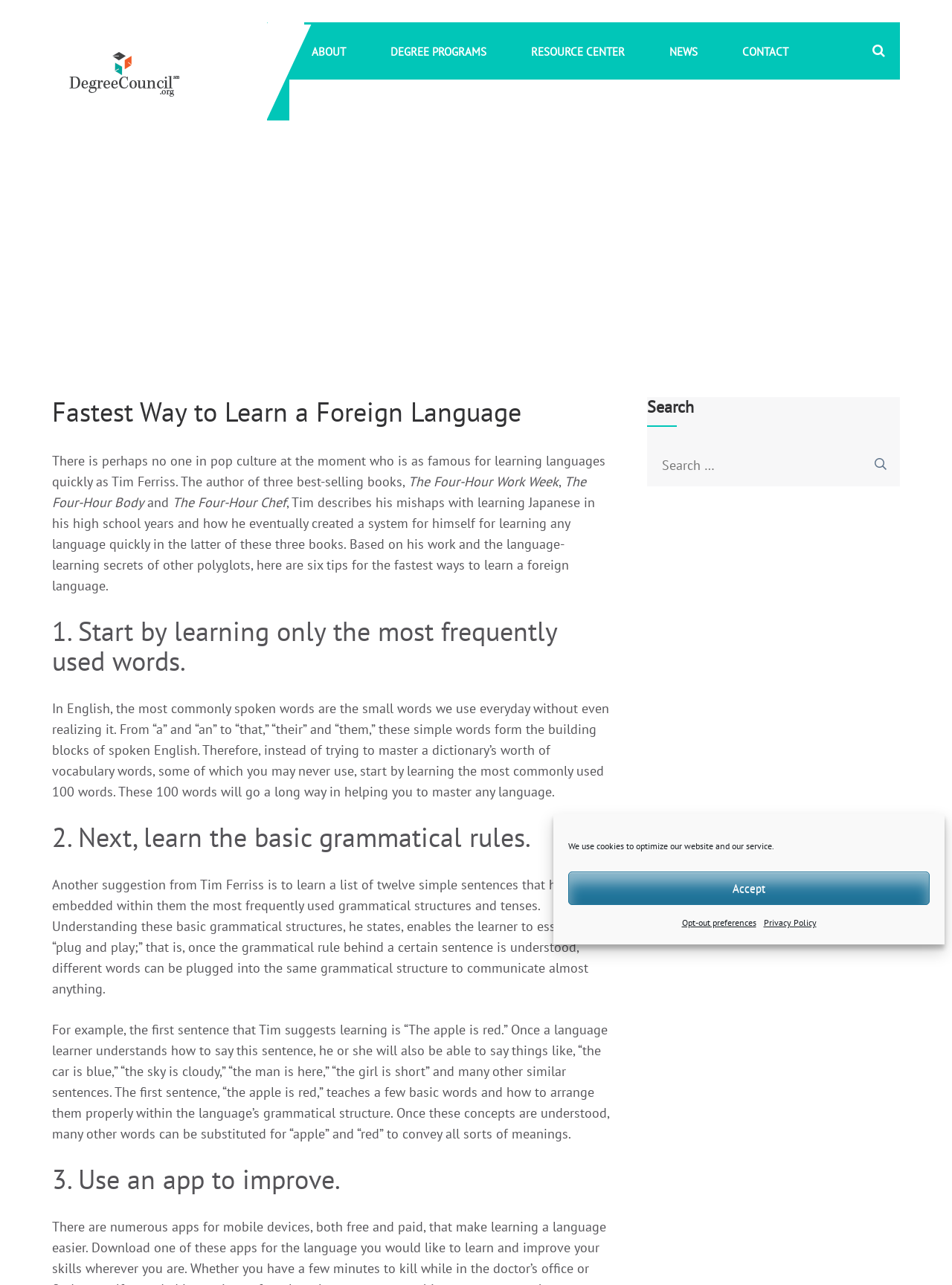Please provide the bounding box coordinates for the element that needs to be clicked to perform the following instruction: "Go to the ABOUT page". The coordinates should be given as four float numbers between 0 and 1, i.e., [left, top, right, bottom].

[0.32, 0.017, 0.371, 0.062]